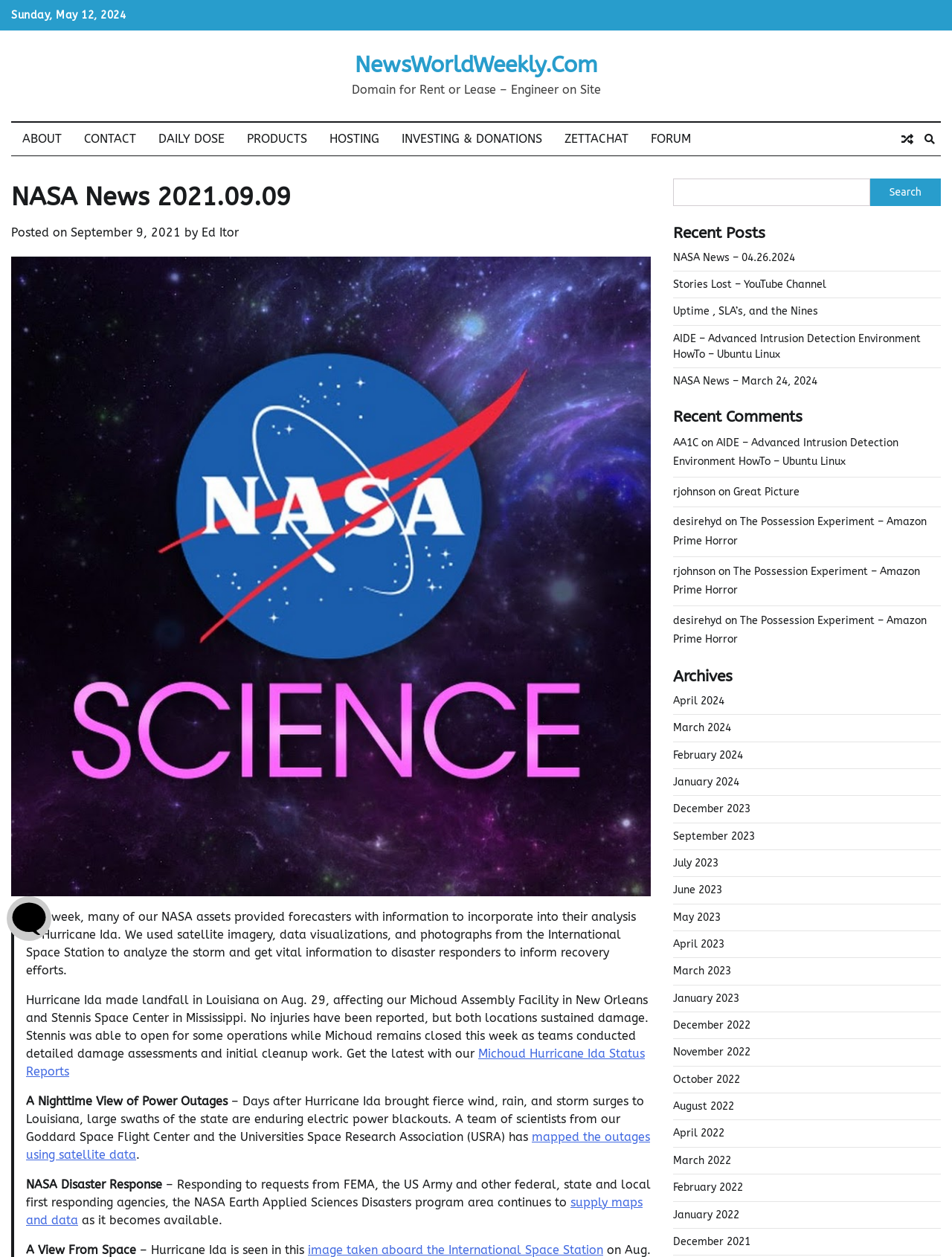Please find the bounding box coordinates of the element that must be clicked to perform the given instruction: "Read recent post NASA News – 04.26.2024". The coordinates should be four float numbers from 0 to 1, i.e., [left, top, right, bottom].

[0.707, 0.2, 0.835, 0.21]